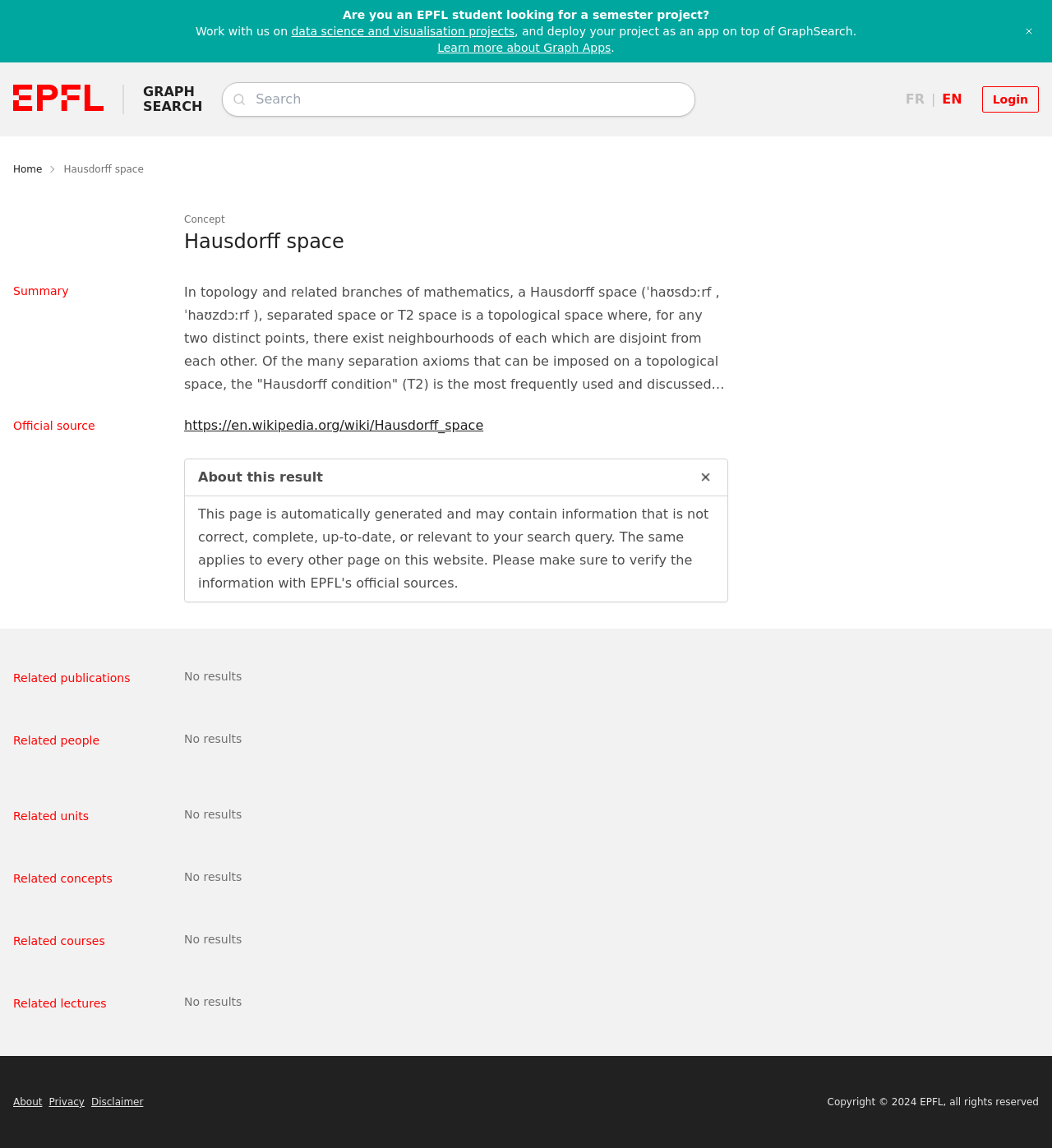Highlight the bounding box coordinates of the region I should click on to meet the following instruction: "Visit the EPFL homepage".

[0.012, 0.142, 0.04, 0.153]